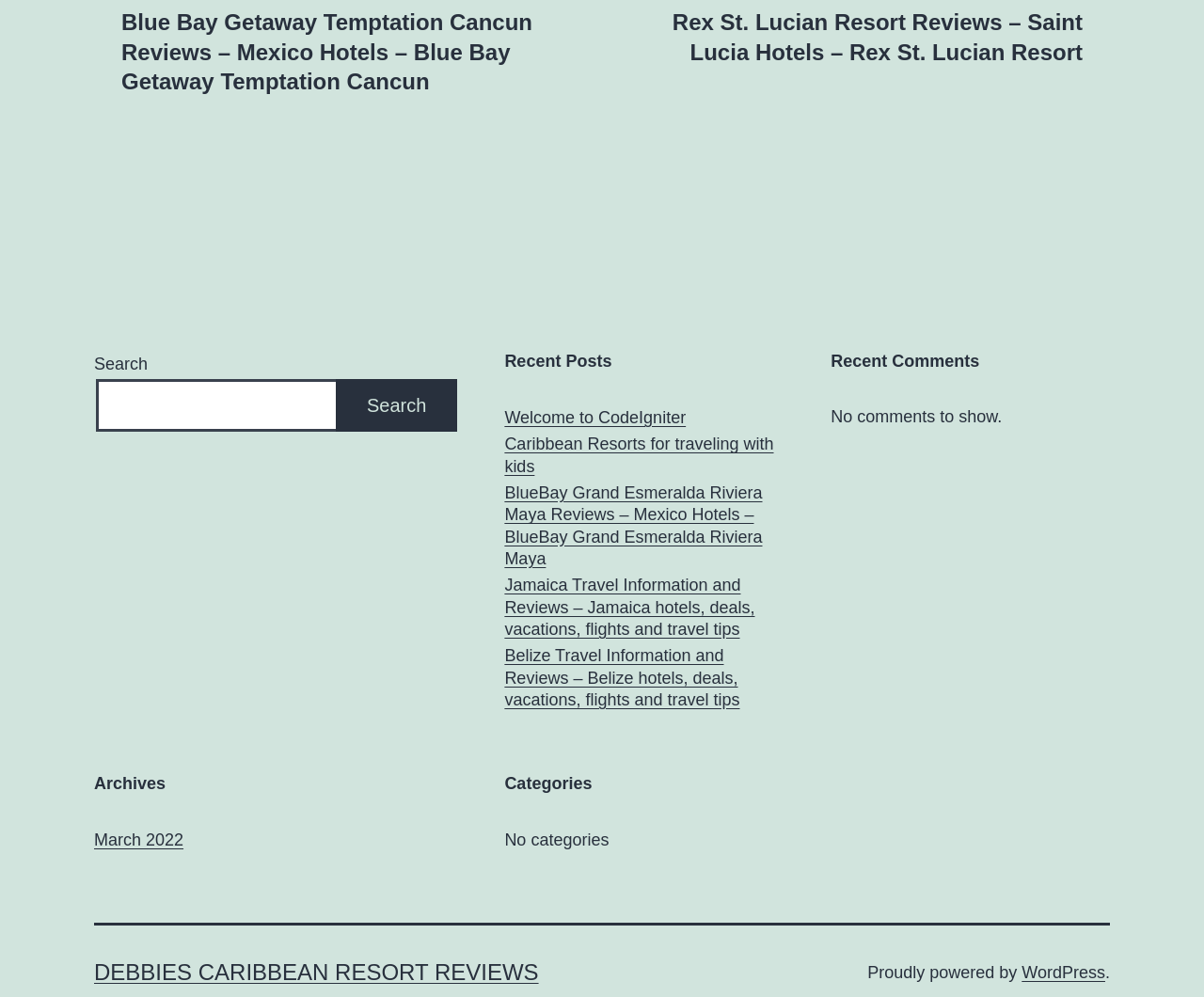Show the bounding box coordinates for the element that needs to be clicked to execute the following instruction: "read DEBBIES CARIBBEAN RESORT REVIEWS". Provide the coordinates in the form of four float numbers between 0 and 1, i.e., [left, top, right, bottom].

[0.078, 0.962, 0.447, 0.987]